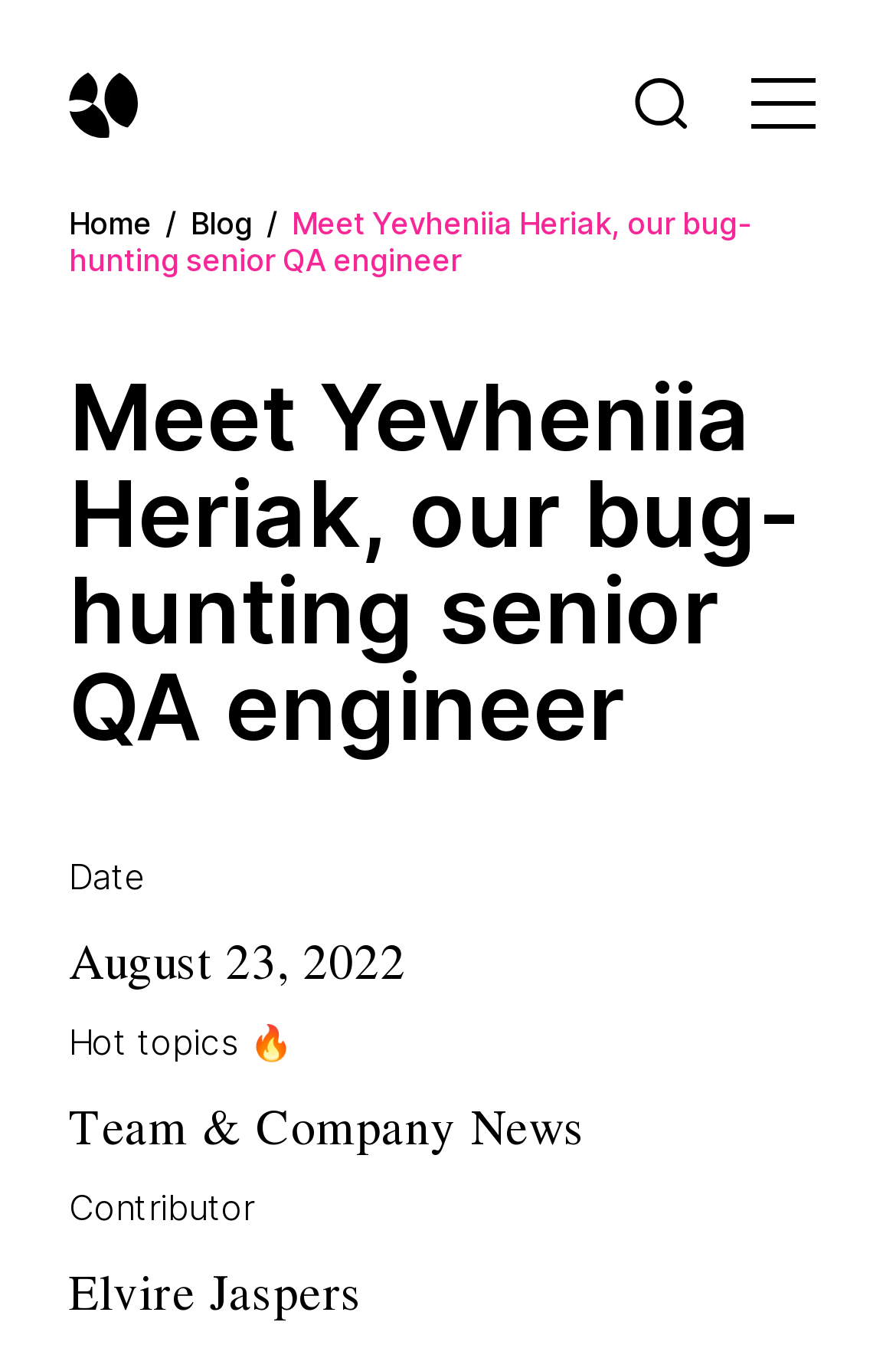What is the date of the article?
Please use the visual content to give a single word or phrase answer.

August 23, 2022